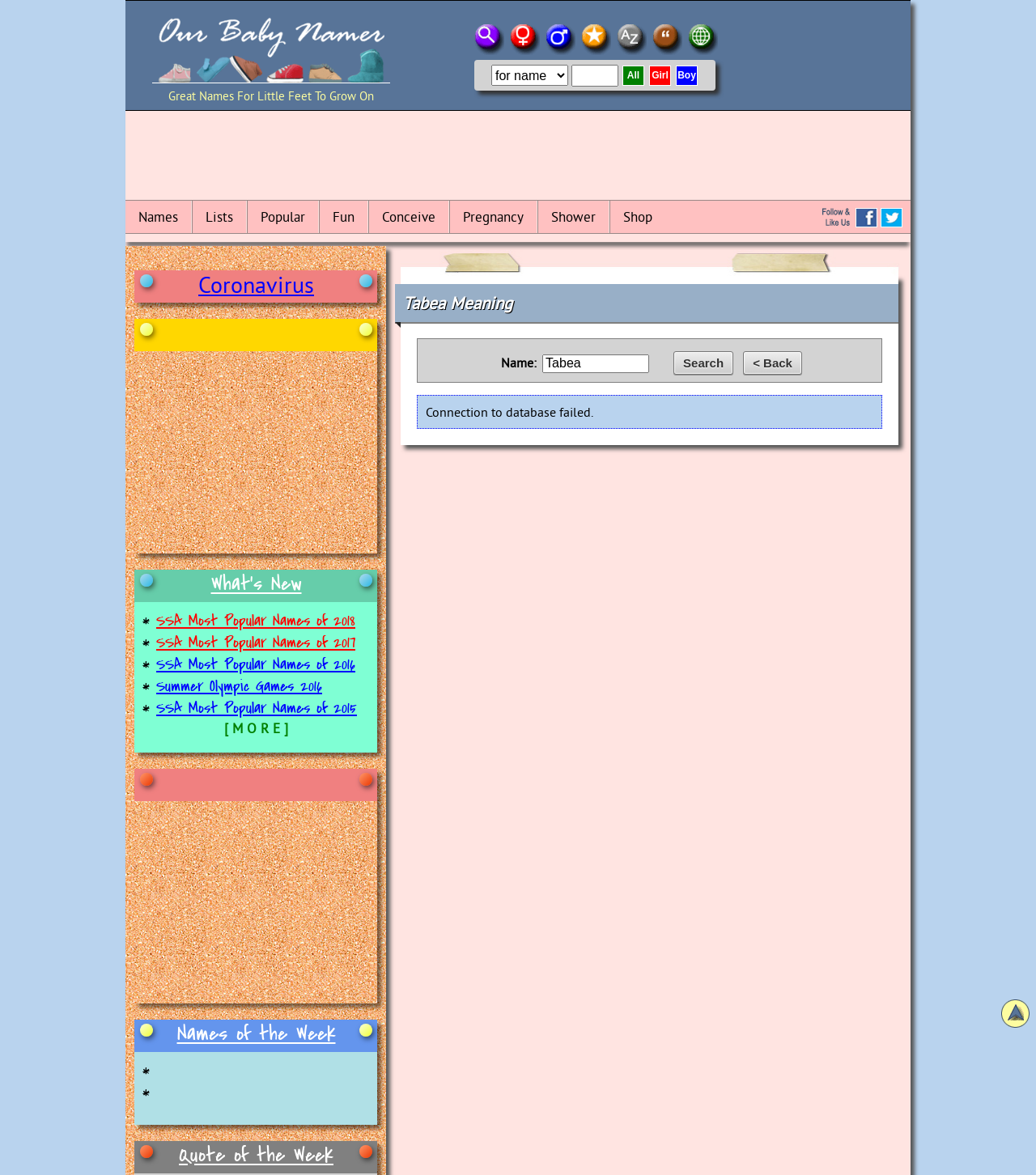How many social media links are available?
Answer the question with a detailed and thorough explanation.

I counted the number of social media links at the bottom of the webpage, which are 'Follow Us on Facebook' and 'Follow Us on Twitter'.